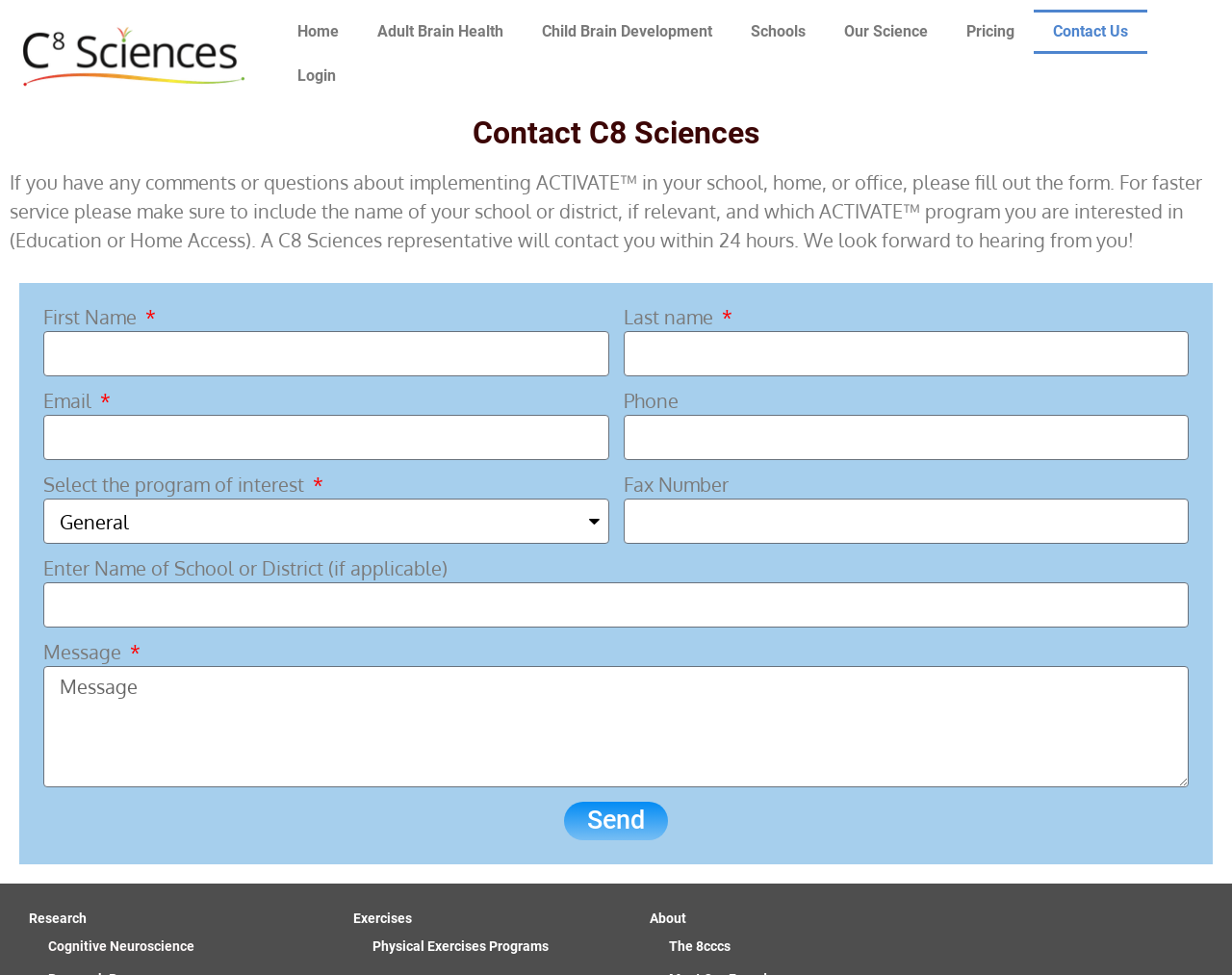Give a one-word or one-phrase response to the question: 
What is the purpose of this webpage?

Contact C8 Sciences